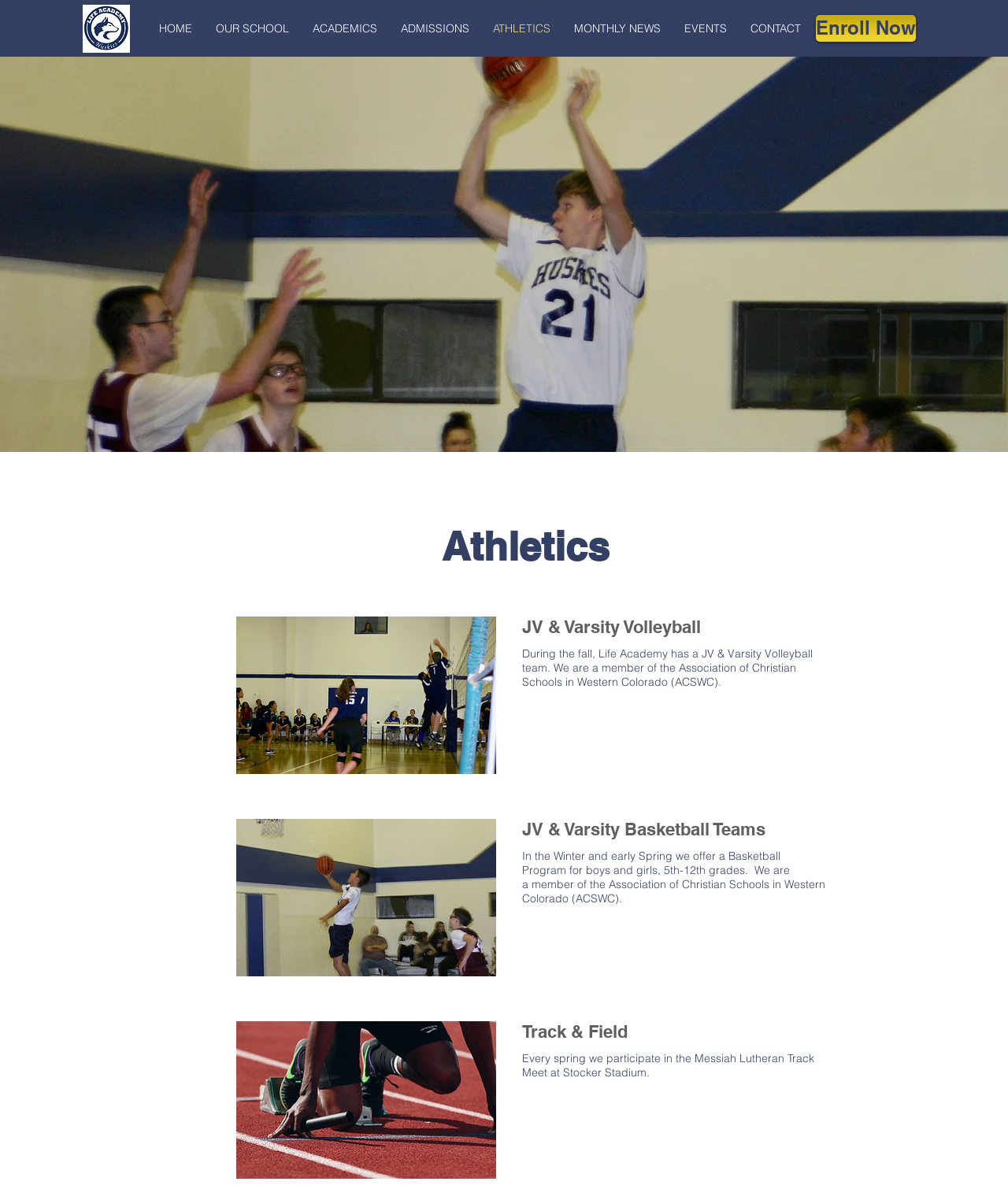What is the name of the school?
Could you please answer the question thoroughly and with as much detail as possible?

The name of the school can be determined by looking at the logo at the top left corner of the webpage, which is described as 'Life Academy Christian School Logo'.